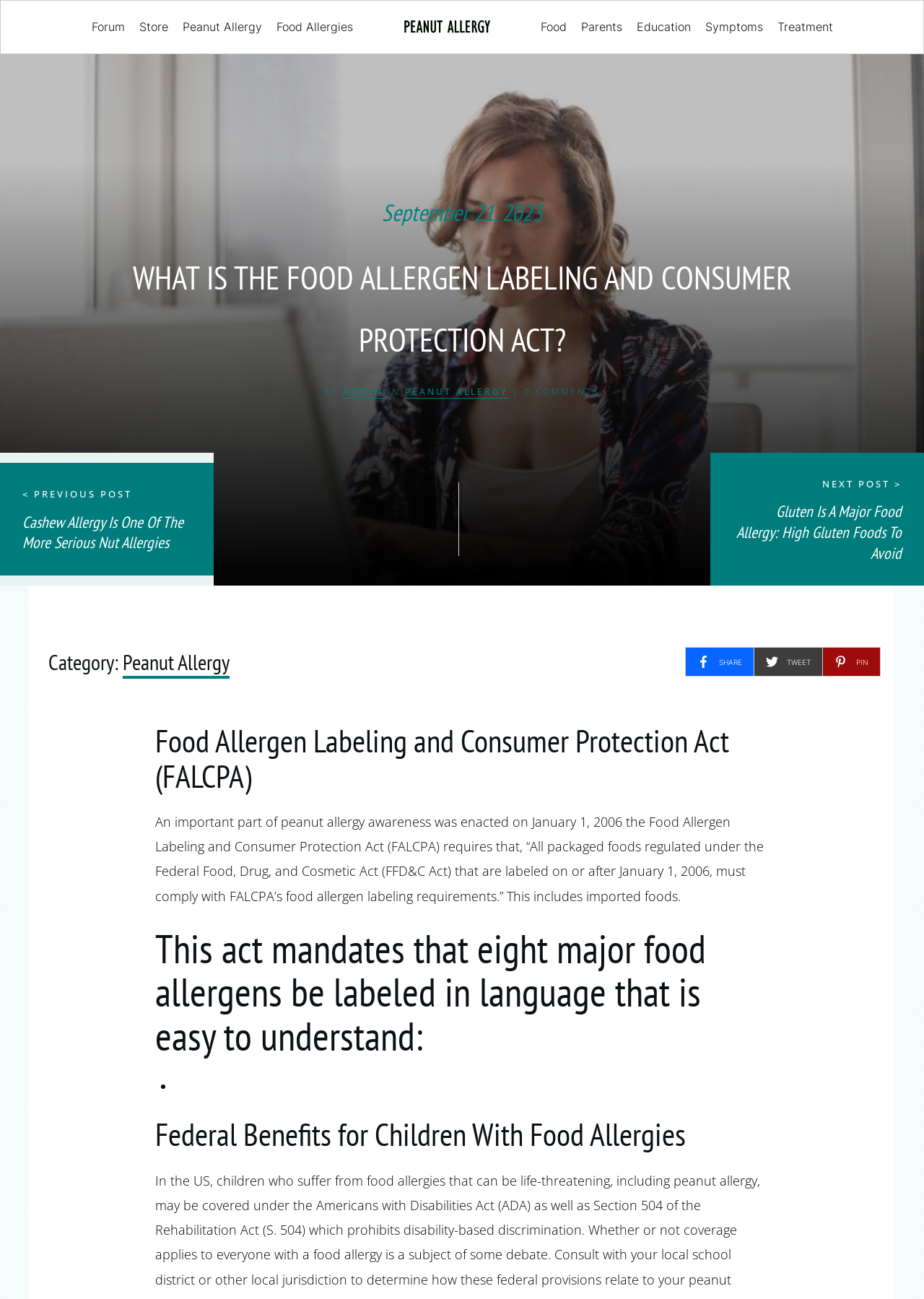Locate the coordinates of the bounding box for the clickable region that fulfills this instruction: "Share the post on social media".

[0.754, 0.505, 0.803, 0.514]